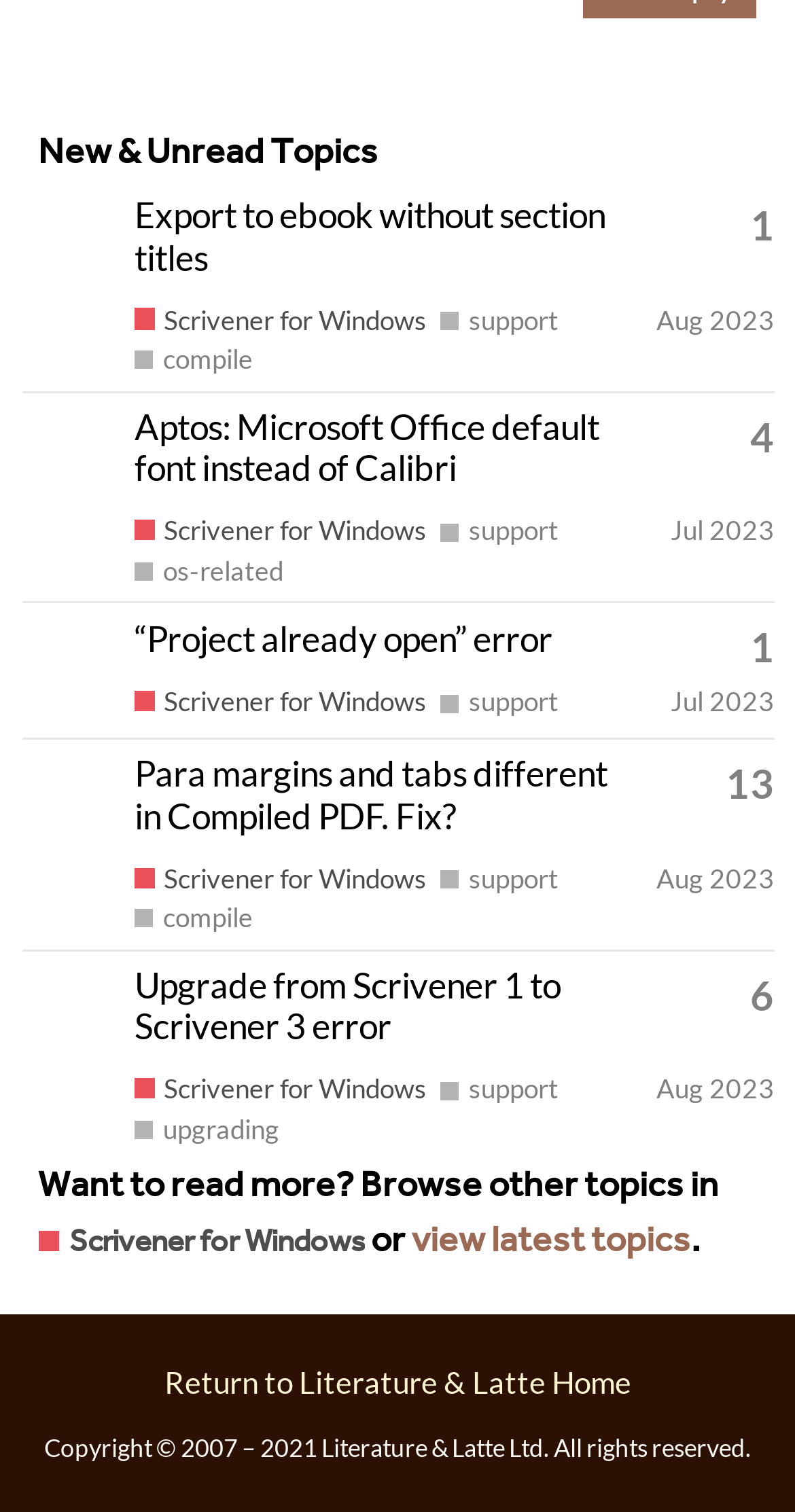Analyze the image and provide a detailed answer to the question: How many topics are listed on this page?

I counted the number of gridcell elements with headings and generic text, which represent individual topics, and found 4 of them.